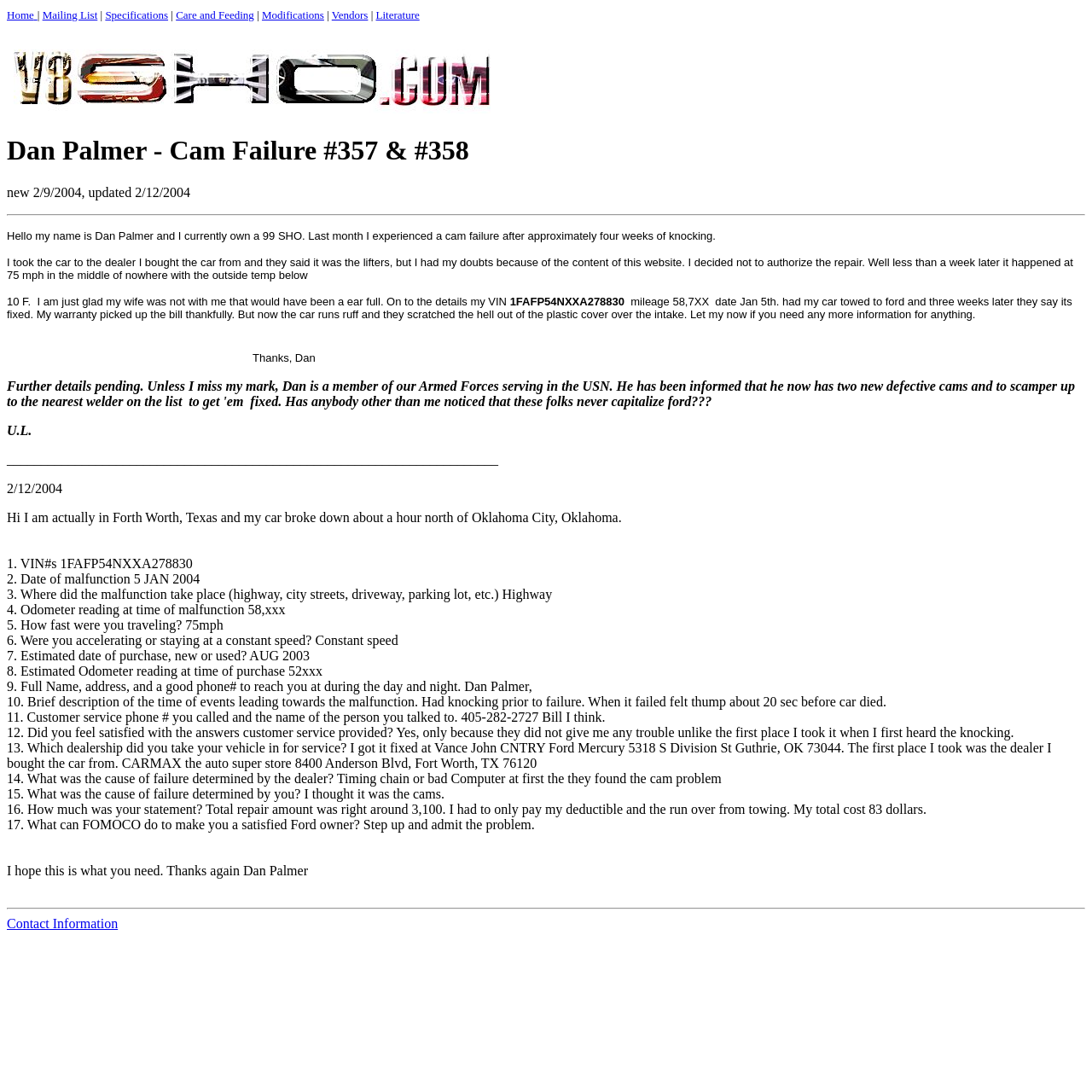Please specify the bounding box coordinates of the clickable section necessary to execute the following command: "Read more about 'Care and Feeding'".

[0.161, 0.008, 0.233, 0.02]